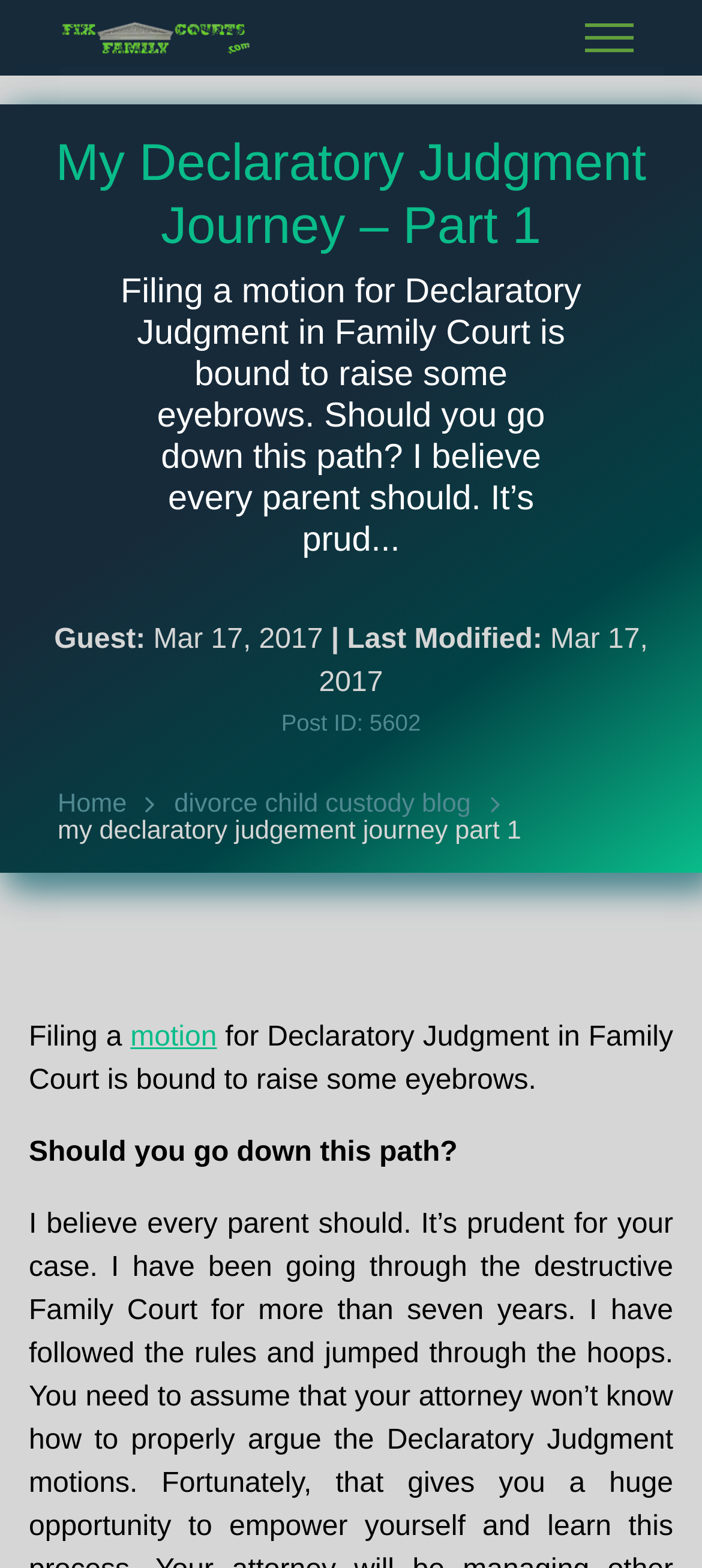What is the topic of the post?
Look at the image and respond with a one-word or short phrase answer.

Declaratory Judgment in Family Court